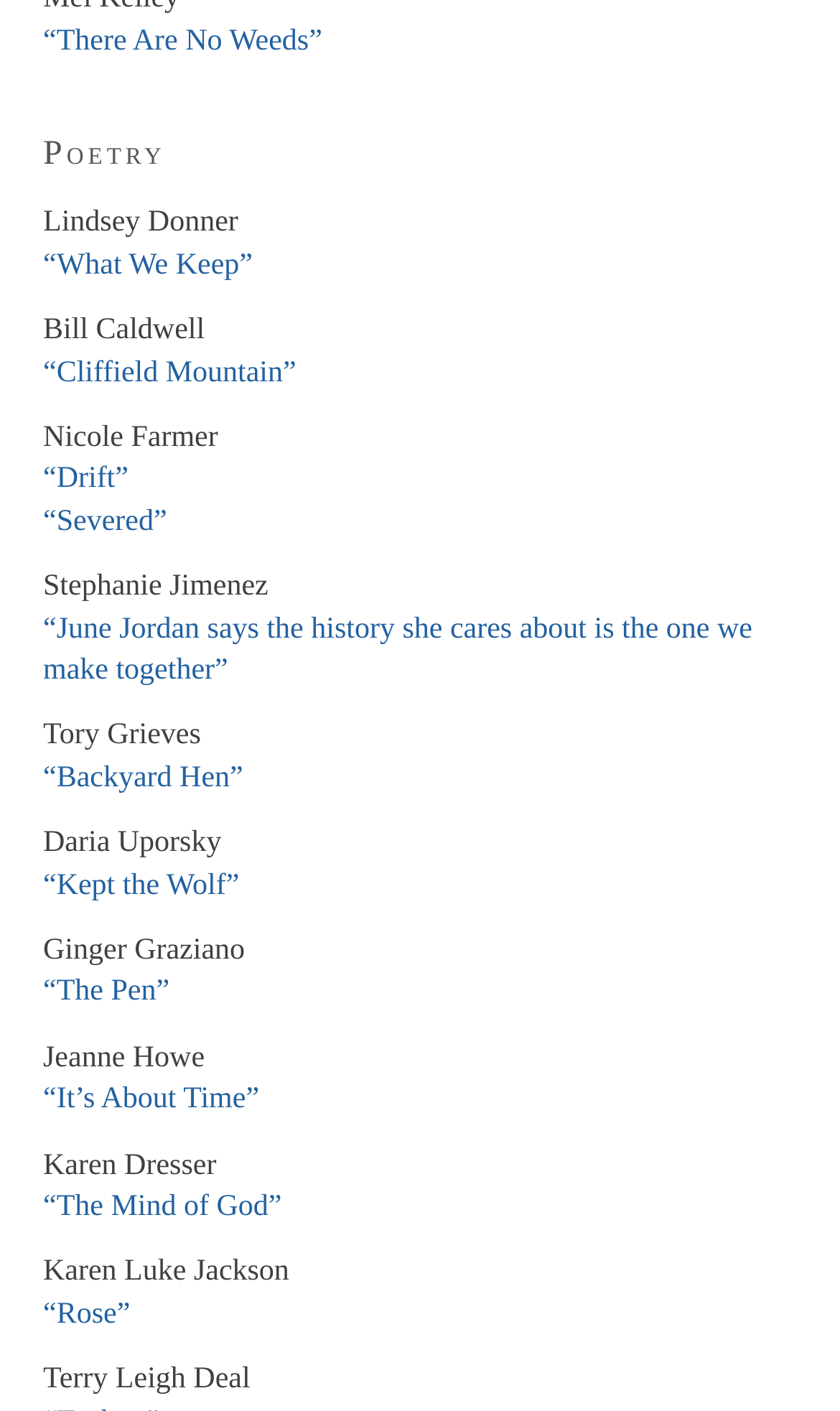Please respond in a single word or phrase: 
What is the first poetry title listed?

“There Are No Weeds”